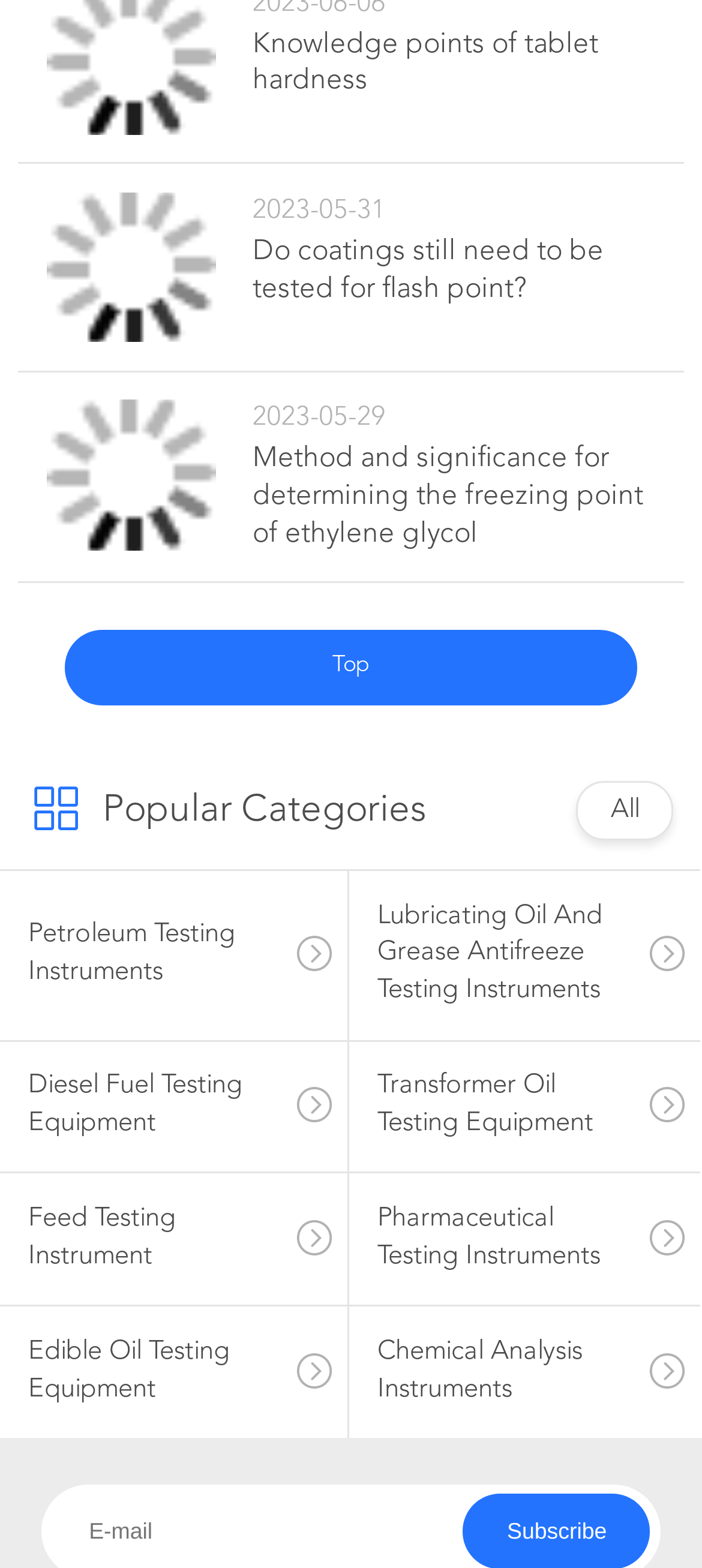Determine the bounding box coordinates of the clickable region to execute the instruction: "Browse Petroleum Testing Instruments". The coordinates should be four float numbers between 0 and 1, denoted as [left, top, right, bottom].

[0.0, 0.567, 0.495, 0.651]